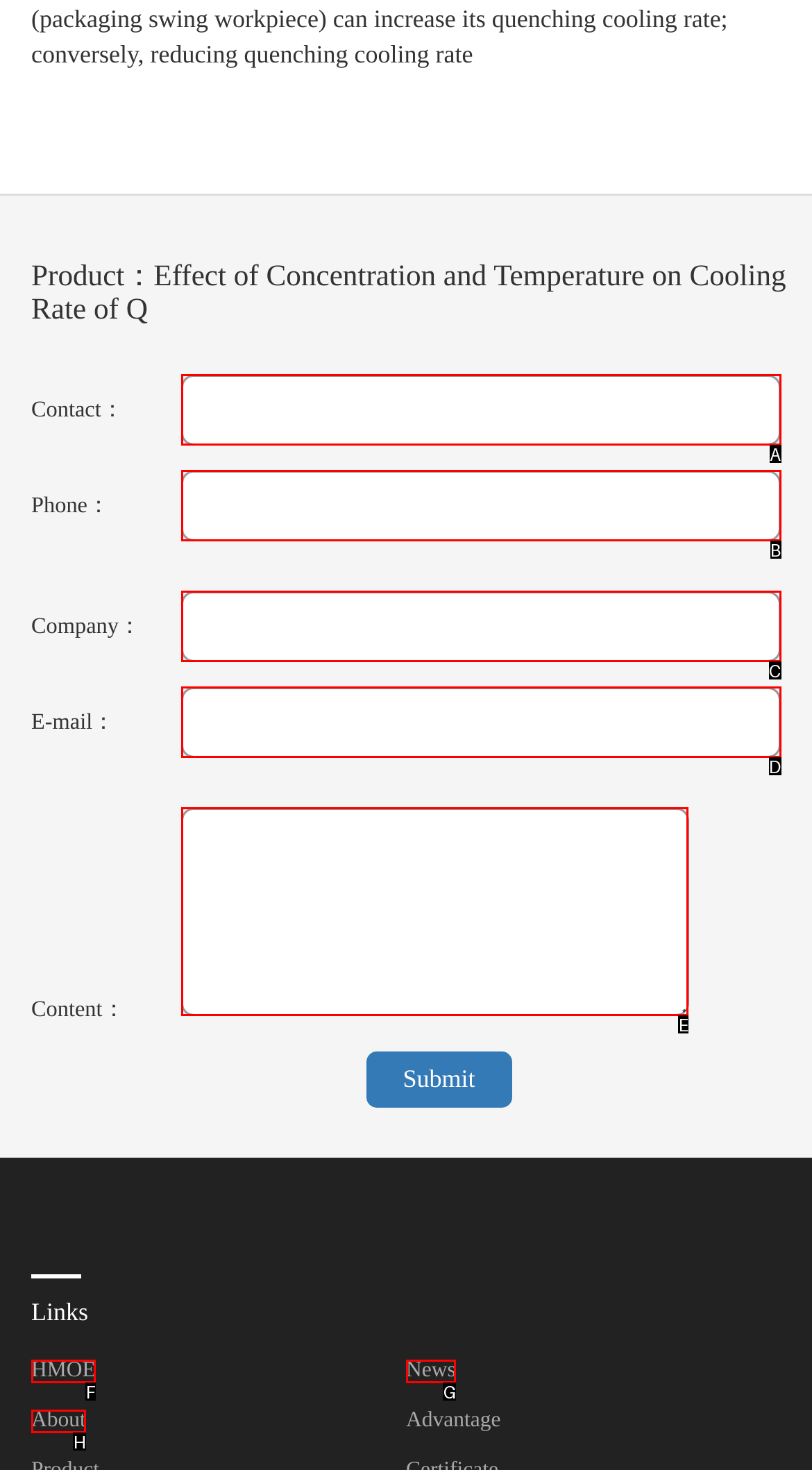Choose the option that matches the following description: HMOE
Answer with the letter of the correct option.

F